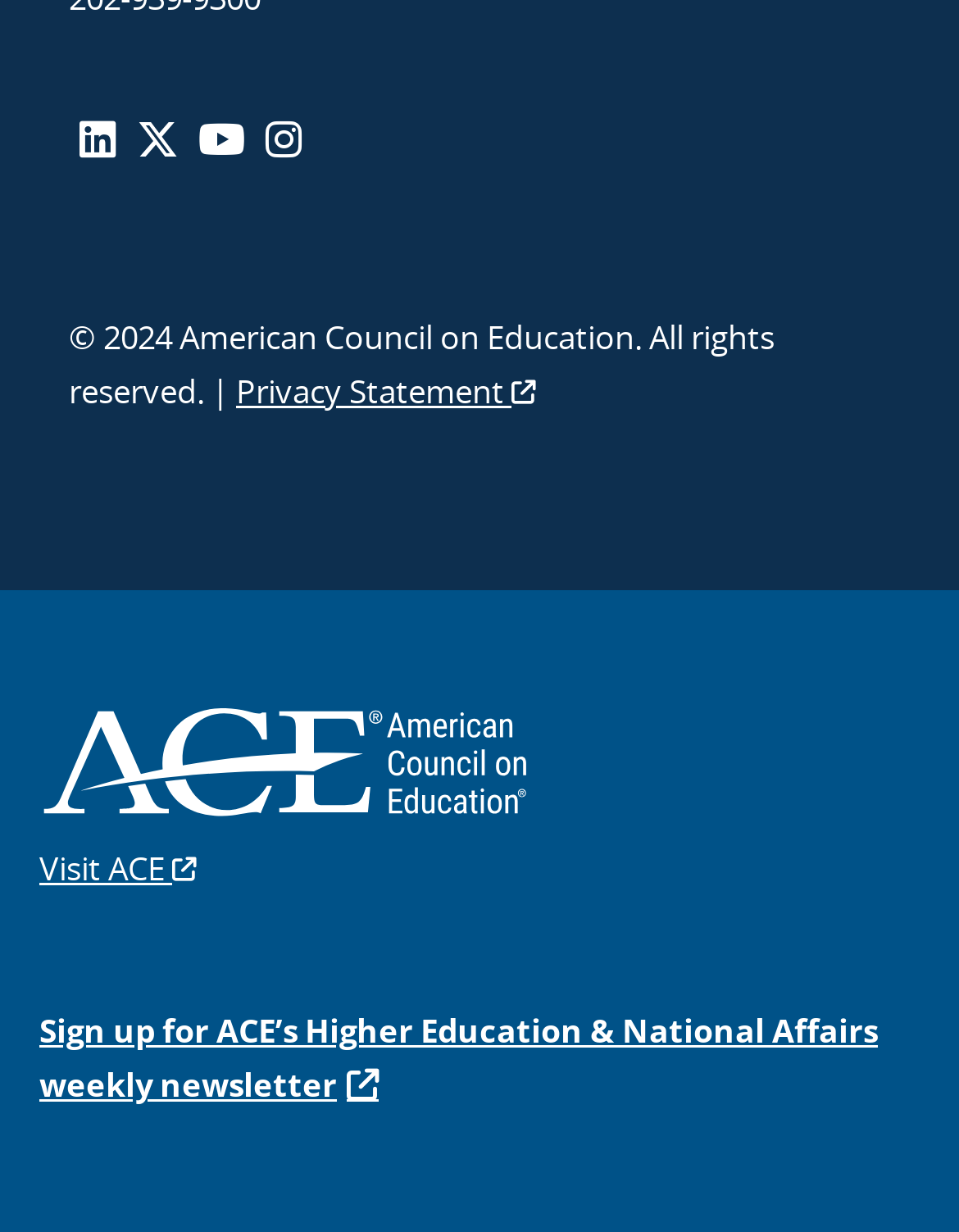Please find the bounding box coordinates of the element that must be clicked to perform the given instruction: "Read privacy statement". The coordinates should be four float numbers from 0 to 1, i.e., [left, top, right, bottom].

[0.246, 0.3, 0.559, 0.336]